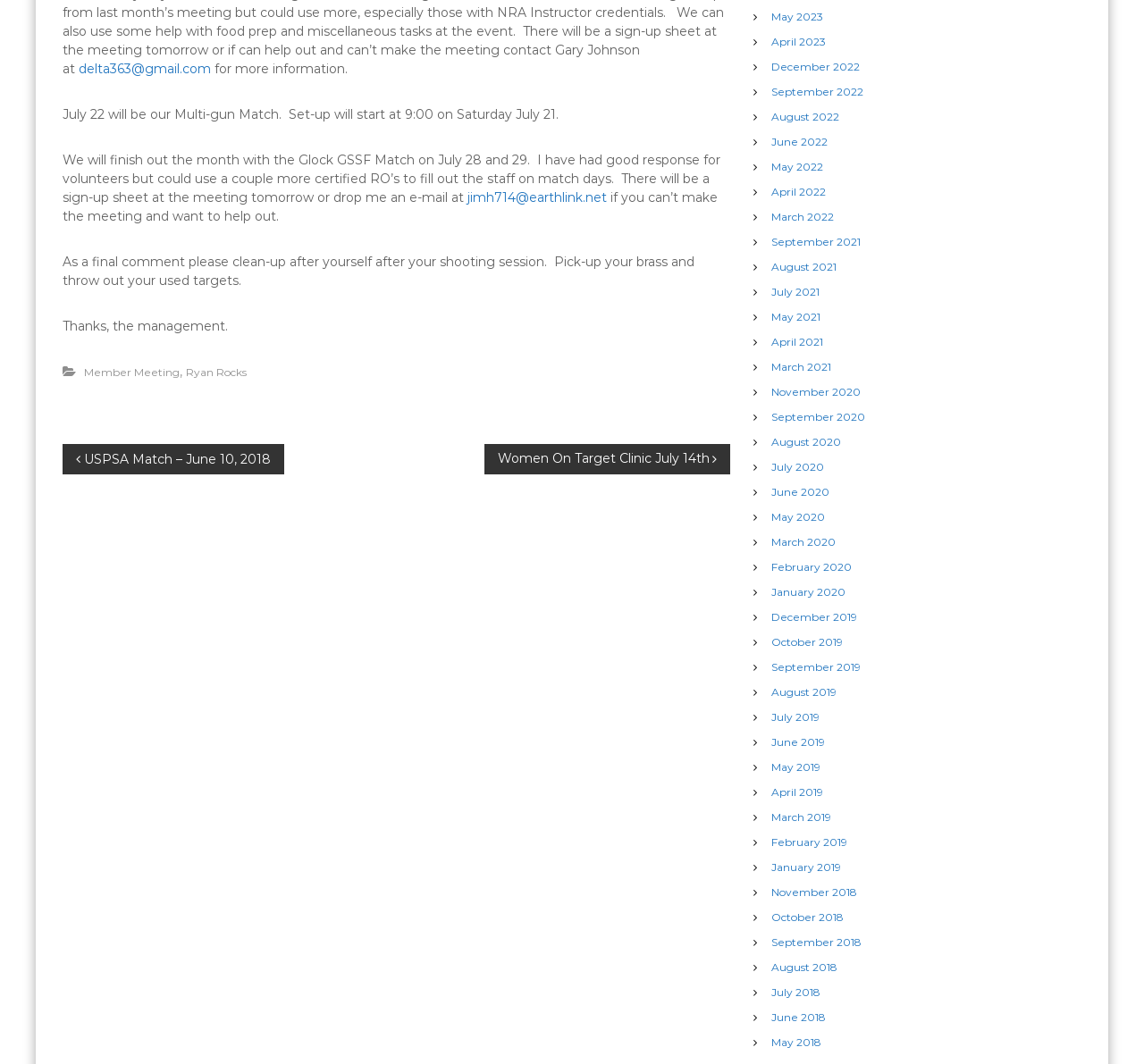Locate the bounding box coordinates of the element I should click to achieve the following instruction: "Click the 'Women On Target Clinic July 14th' link".

[0.423, 0.417, 0.638, 0.446]